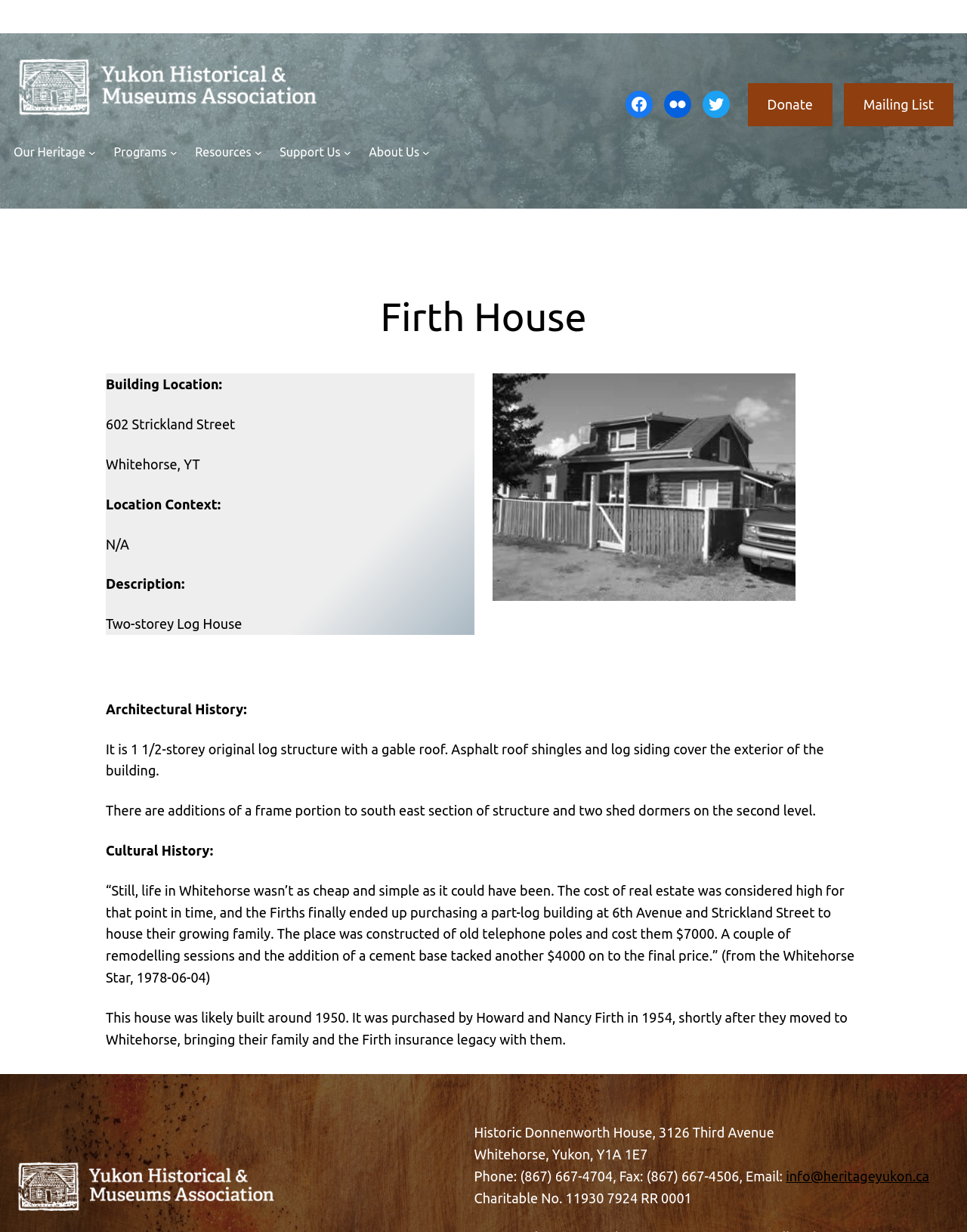Who purchased the Firth House in 1954?
Answer with a single word or phrase by referring to the visual content.

Howard and Nancy Firth